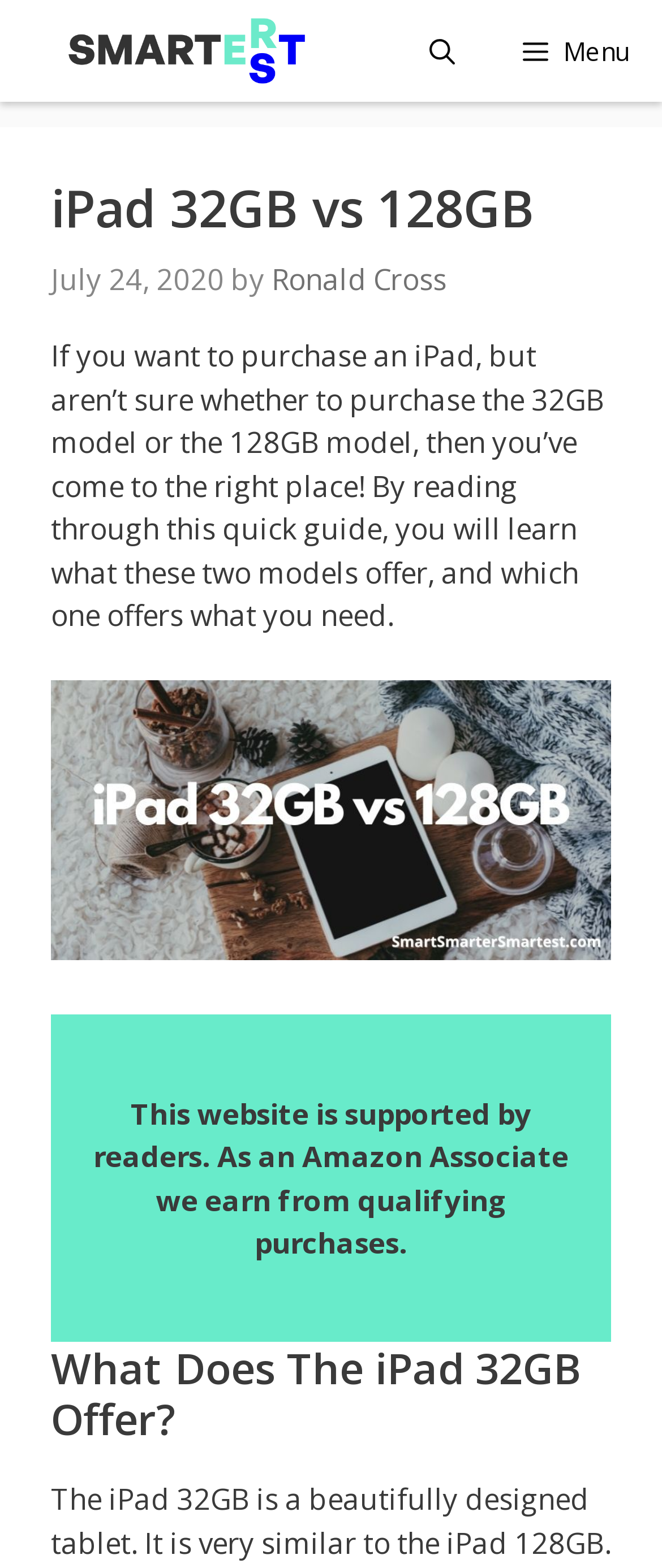Respond to the following question using a concise word or phrase: 
What is the purpose of the article?

To help readers decide between iPad 32GB and 128GB models